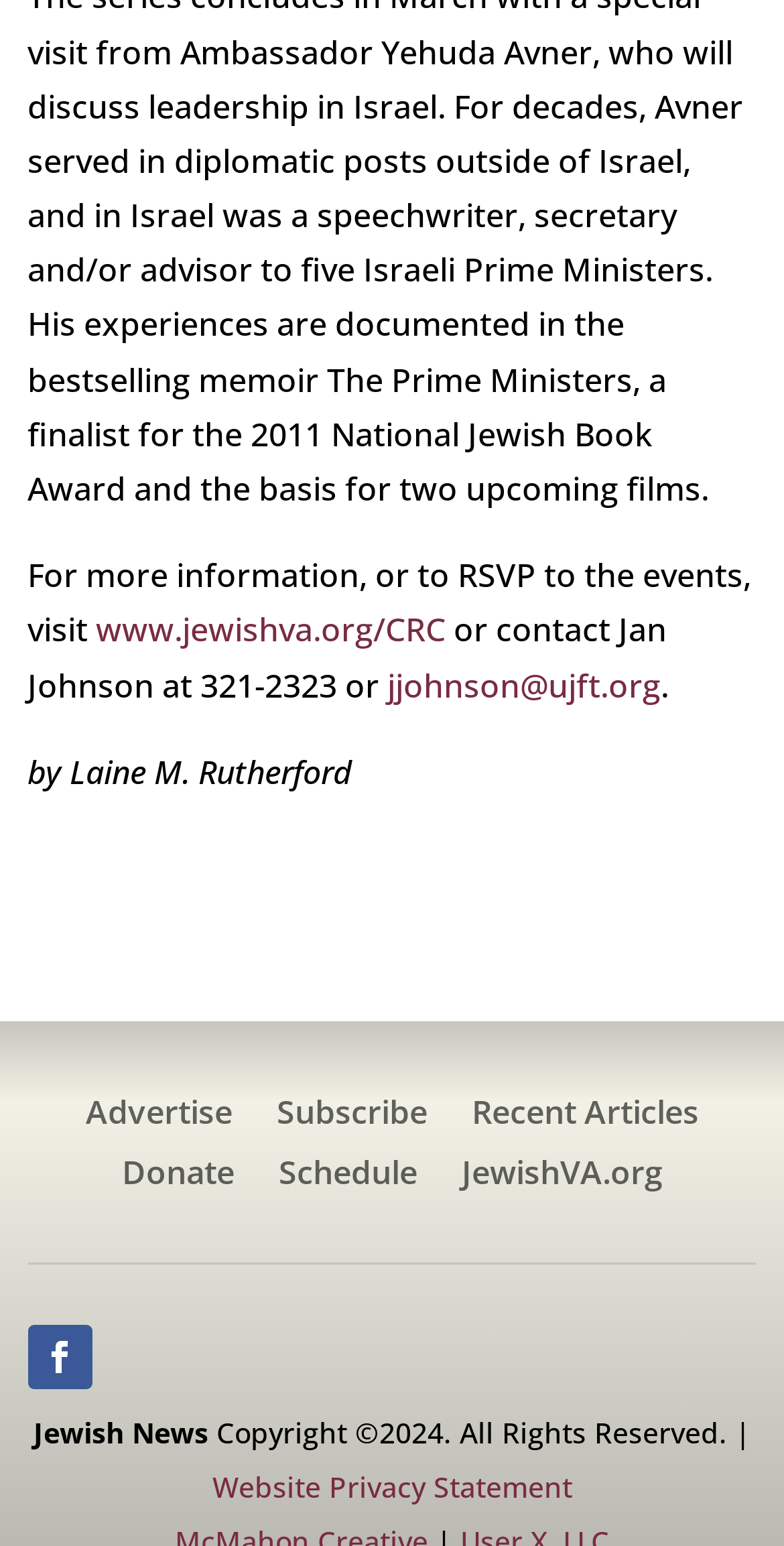Identify the bounding box coordinates of the area you need to click to perform the following instruction: "View recent articles".

[0.601, 0.71, 0.891, 0.739]